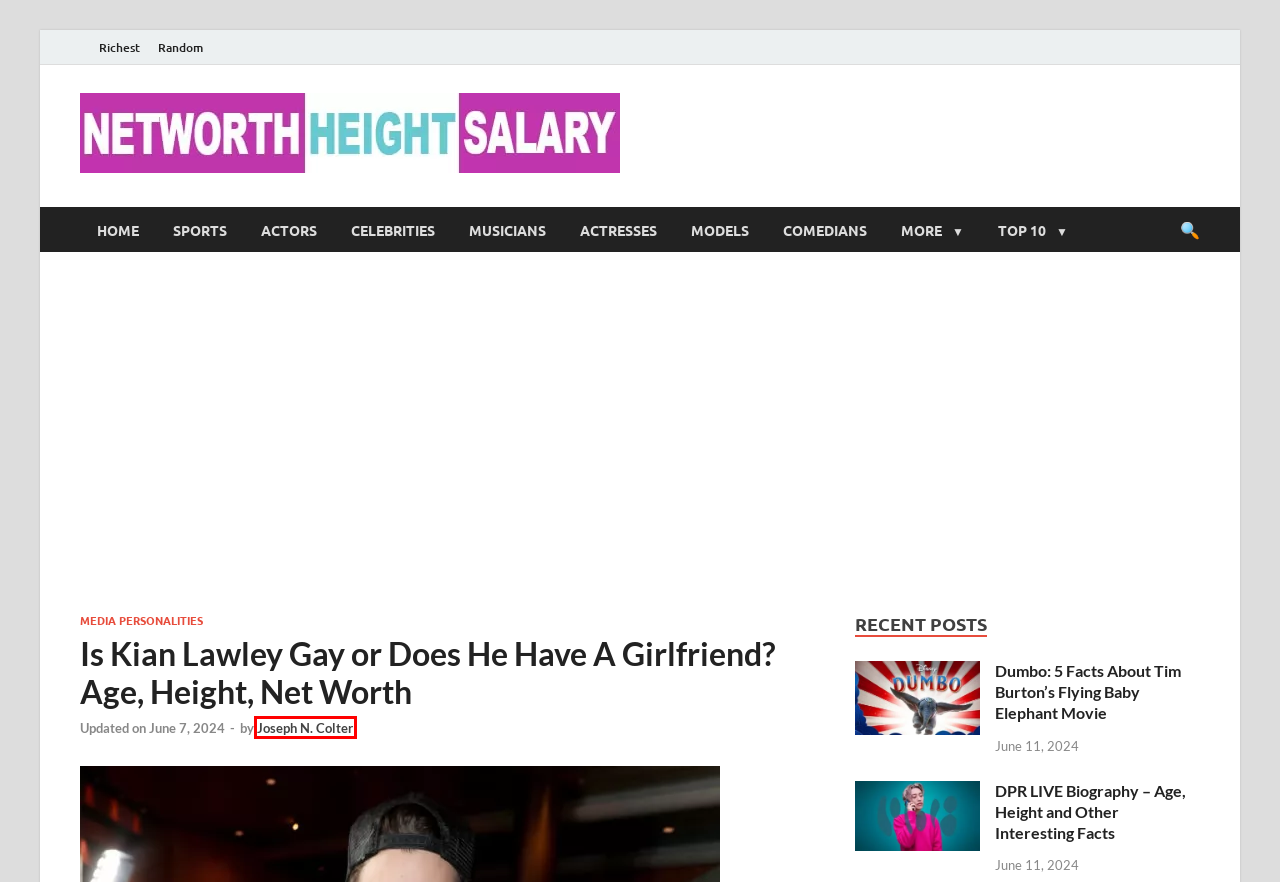Given a screenshot of a webpage with a red bounding box, please pick the webpage description that best fits the new webpage after clicking the element inside the bounding box. Here are the candidates:
A. Actresses Archives - Networth Height Salary
B. Celebrity Networth, Height, Salary, Biography, Age, Career, Relationship
C. Comedians Archives - Networth Height Salary
D. Top Richest List of People - Networth Height Salary
E. Joseph N. Colter, Author at Networth Height Salary
F. DPR LIVE Biography – Age, Height and Other Interesting Facts - Networth Height Salary
G. Actors Archives - Networth Height Salary
H. Dumbo: 5 Facts About Tim Burton’s Flying Baby Elephant Movie - Networth Height Salary

E